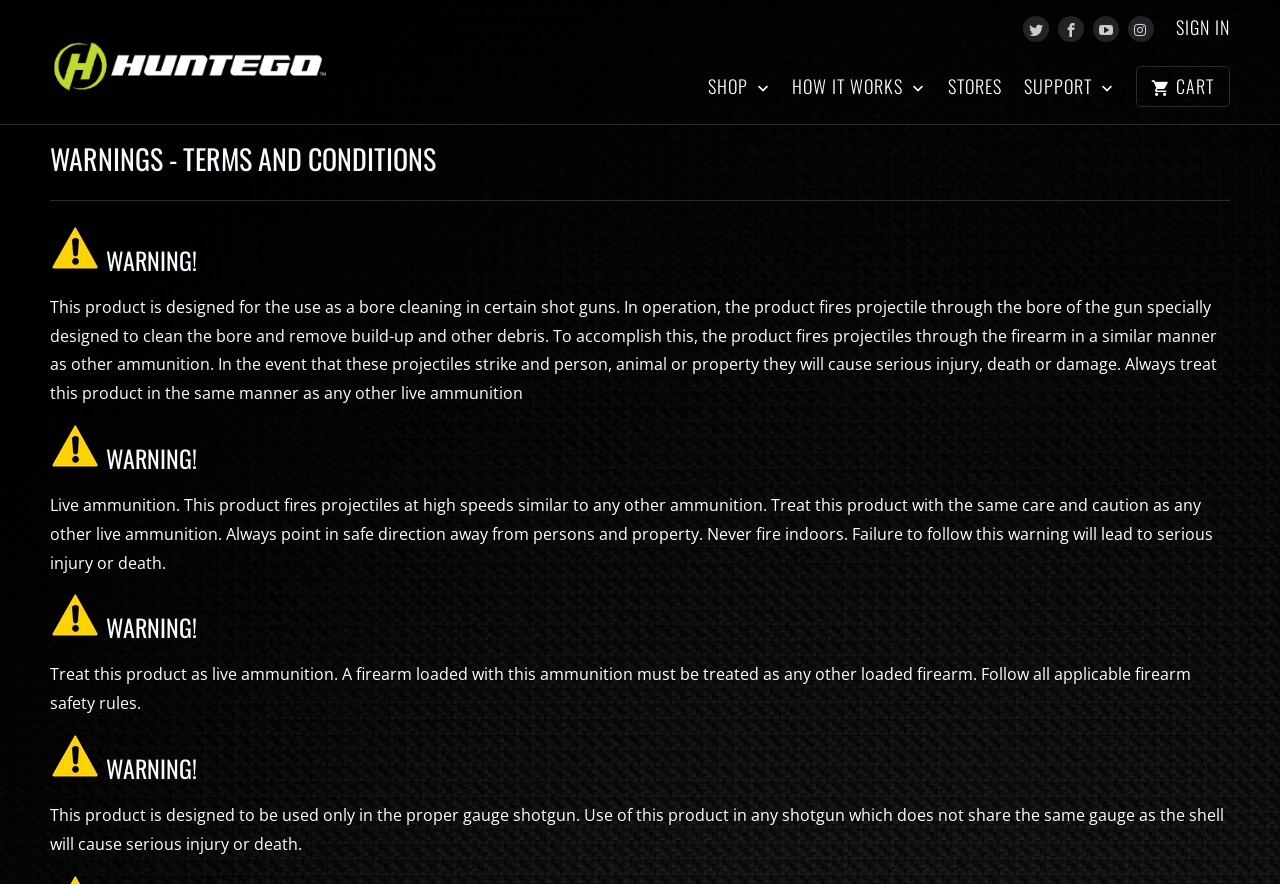What is the consequence of using this product in the wrong gauge shotgun?
Please use the image to deliver a detailed and complete answer.

The webpage warns that using this product in a shotgun with a different gauge than the shell will cause serious injury or death.